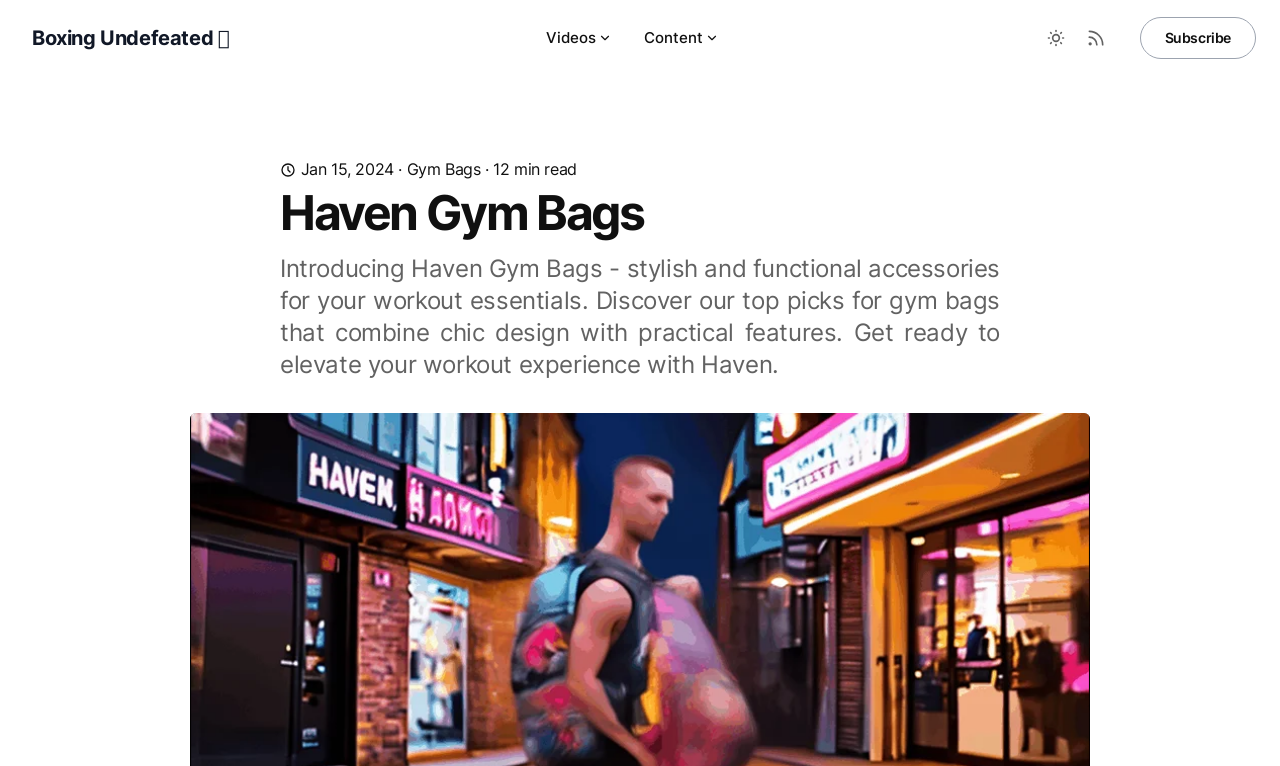What is the purpose of the 'Subscribe' link?
Answer the question with as much detail as you can, using the image as a reference.

The 'Subscribe' link is likely used to allow users to subscribe to a newsletter, blog, or other type of content, enabling them to receive updates or notifications about new content or articles.